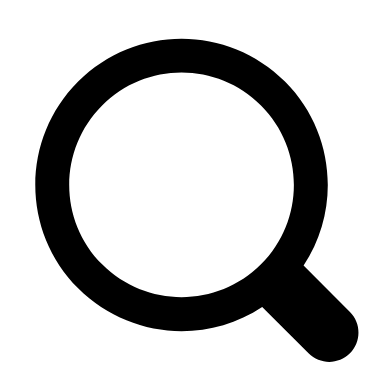Where is the magnifying glass icon located?
Look at the image and answer the question using a single word or phrase.

Centrally in the interface